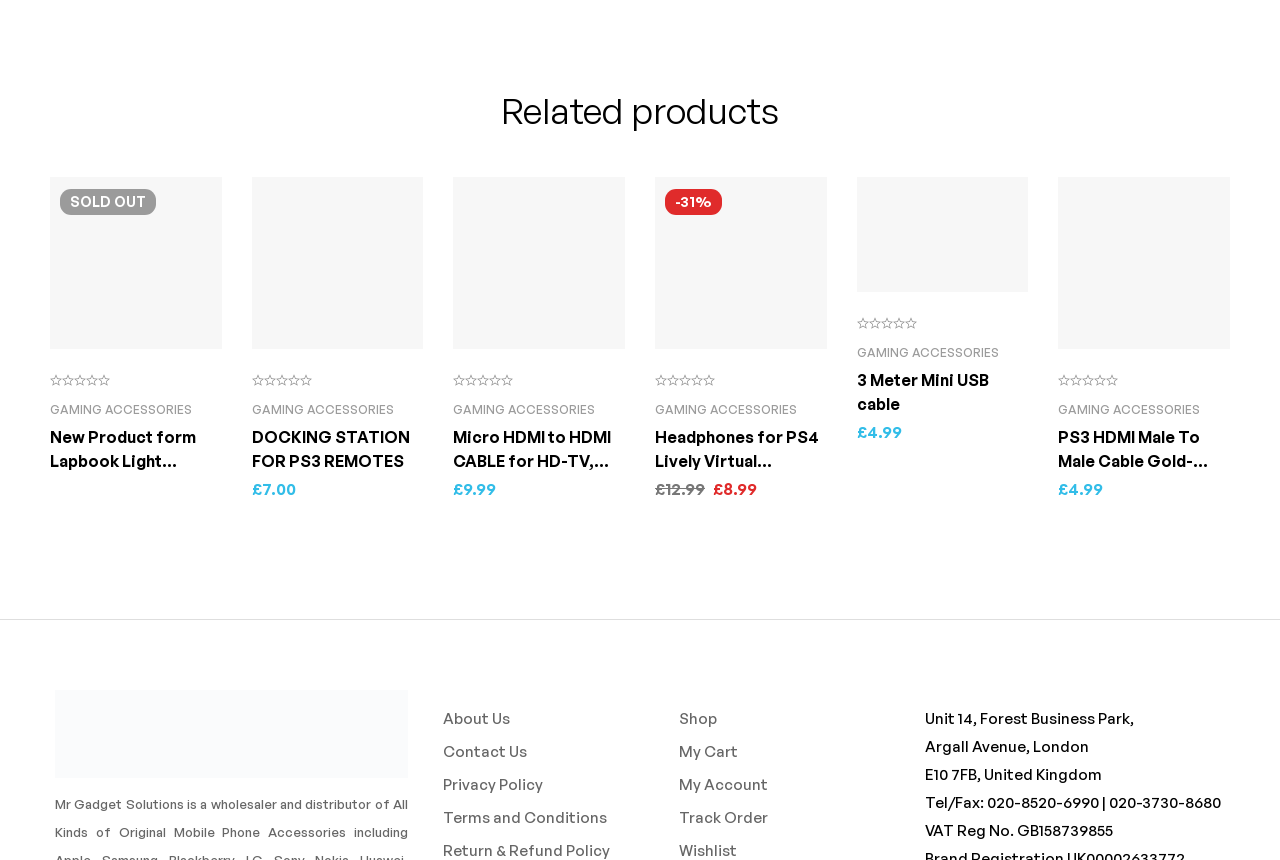Identify the bounding box coordinates of the part that should be clicked to carry out this instruction: "Quick view of DOCKING STATION FOR PS3 REMOTES".

[0.34, 0.22, 0.376, 0.272]